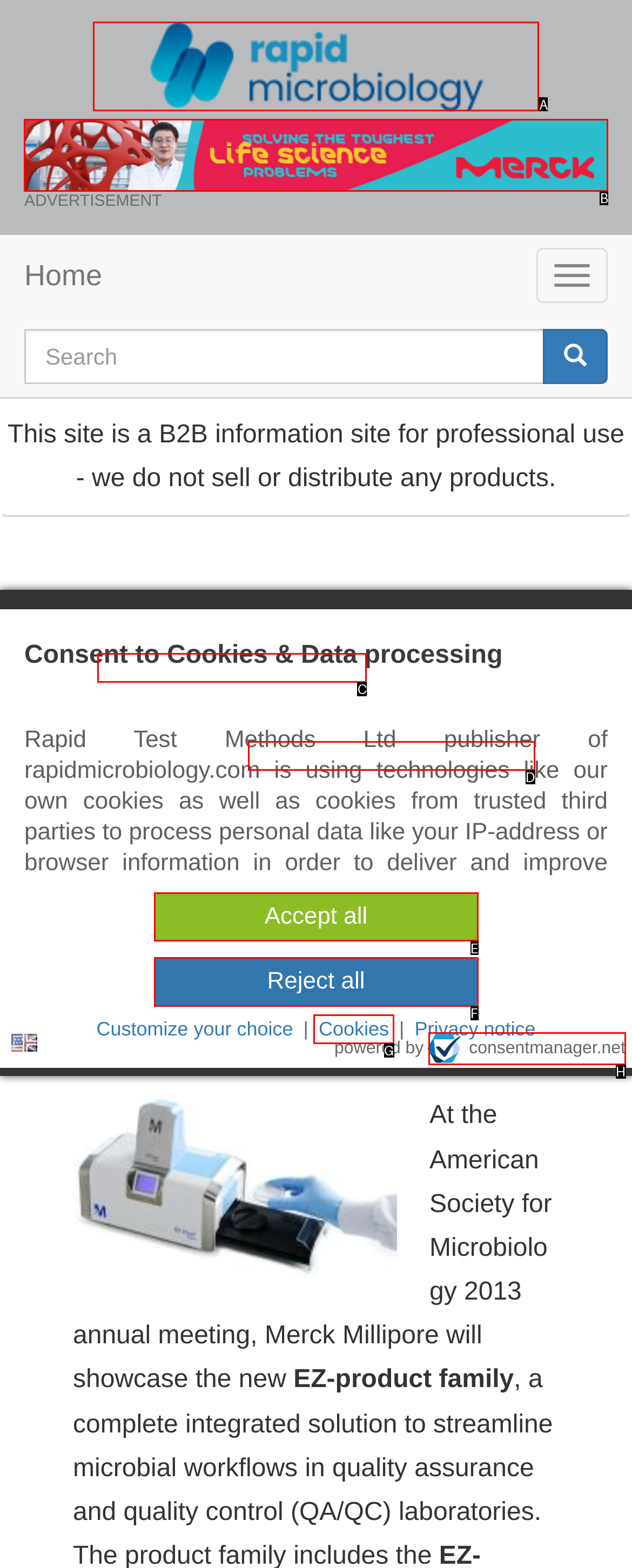Which HTML element should be clicked to fulfill the following task: View Merck information?
Reply with the letter of the appropriate option from the choices given.

B